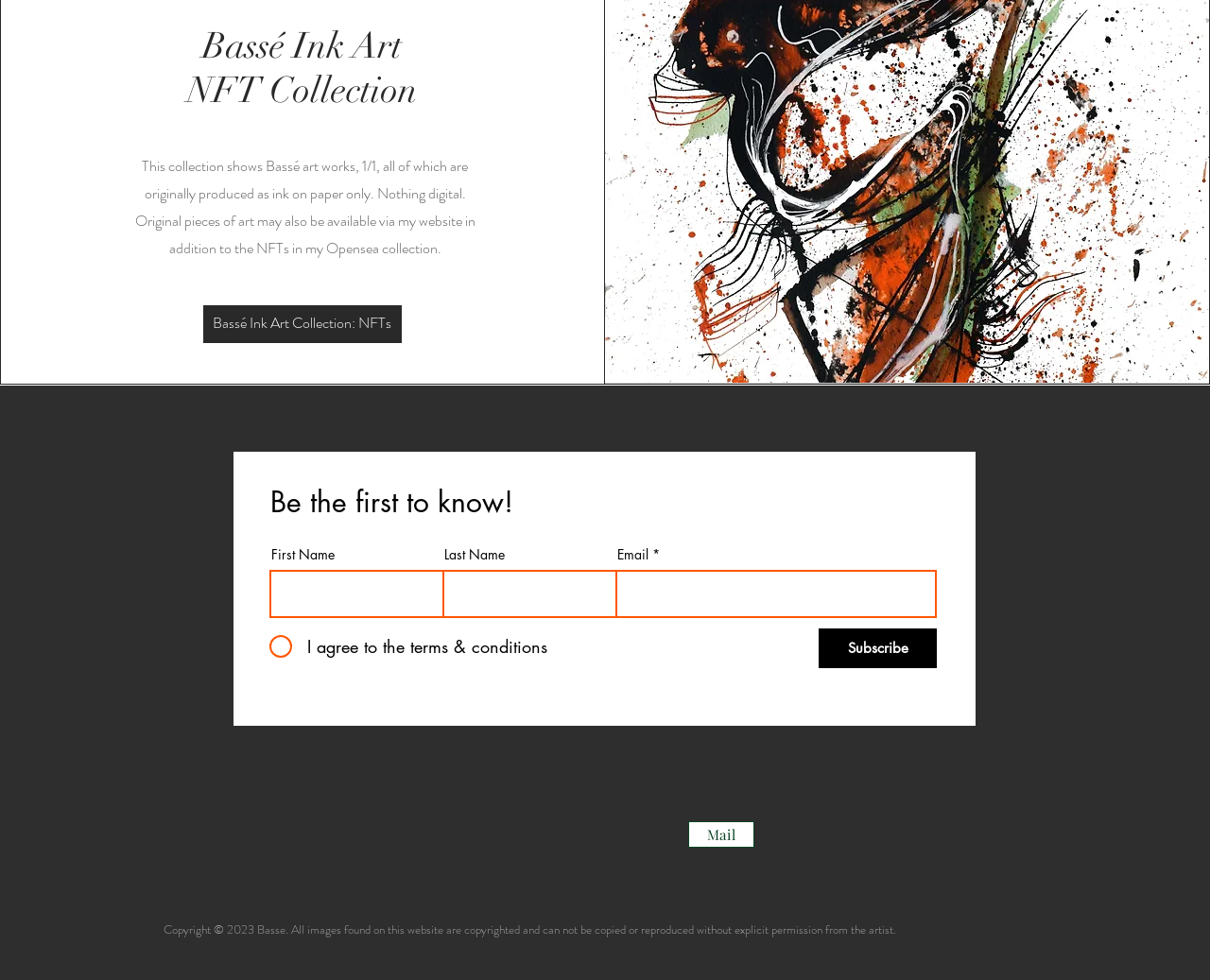Identify the bounding box coordinates for the element you need to click to achieve the following task: "Contact via Mail". The coordinates must be four float values ranging from 0 to 1, formatted as [left, top, right, bottom].

[0.569, 0.838, 0.623, 0.865]